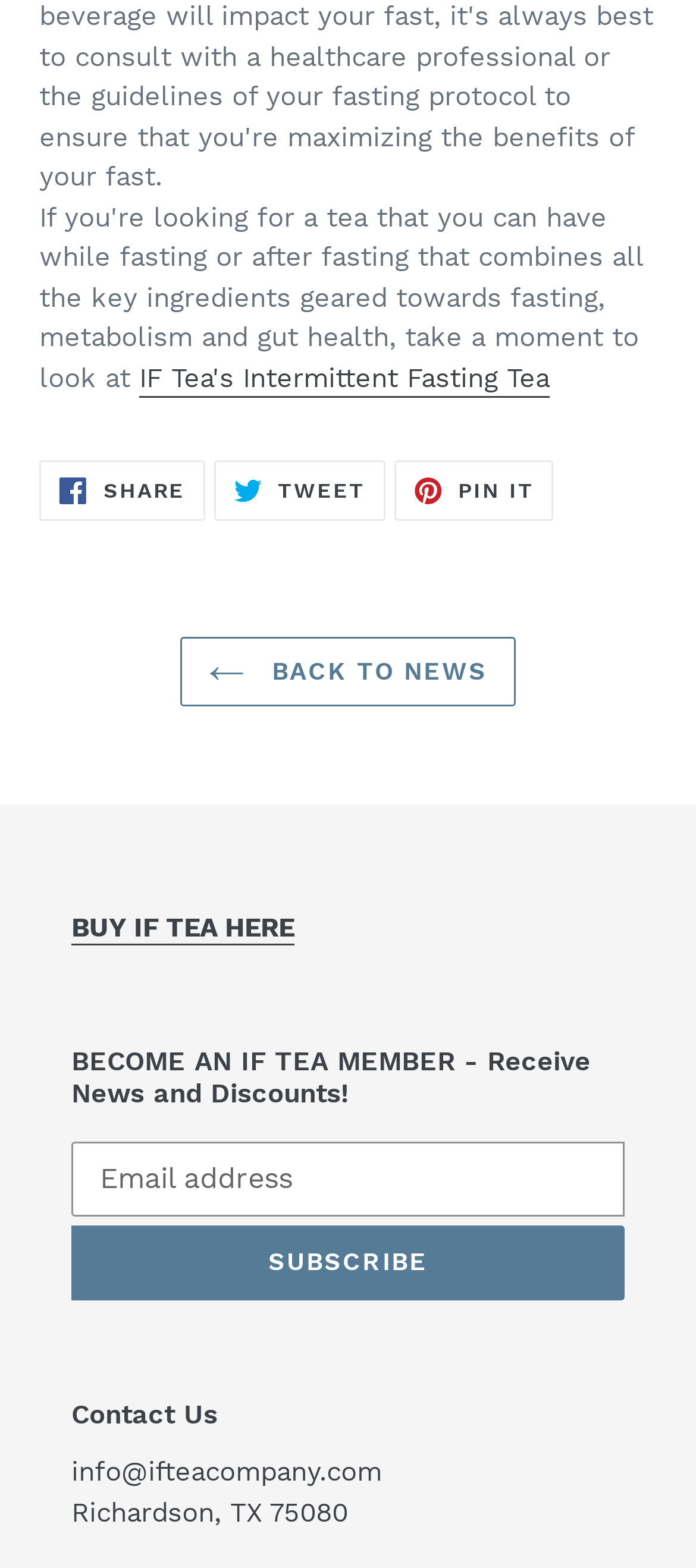Give a succinct answer to this question in a single word or phrase: 
What is the company's contact email?

info@ifteacompany.com